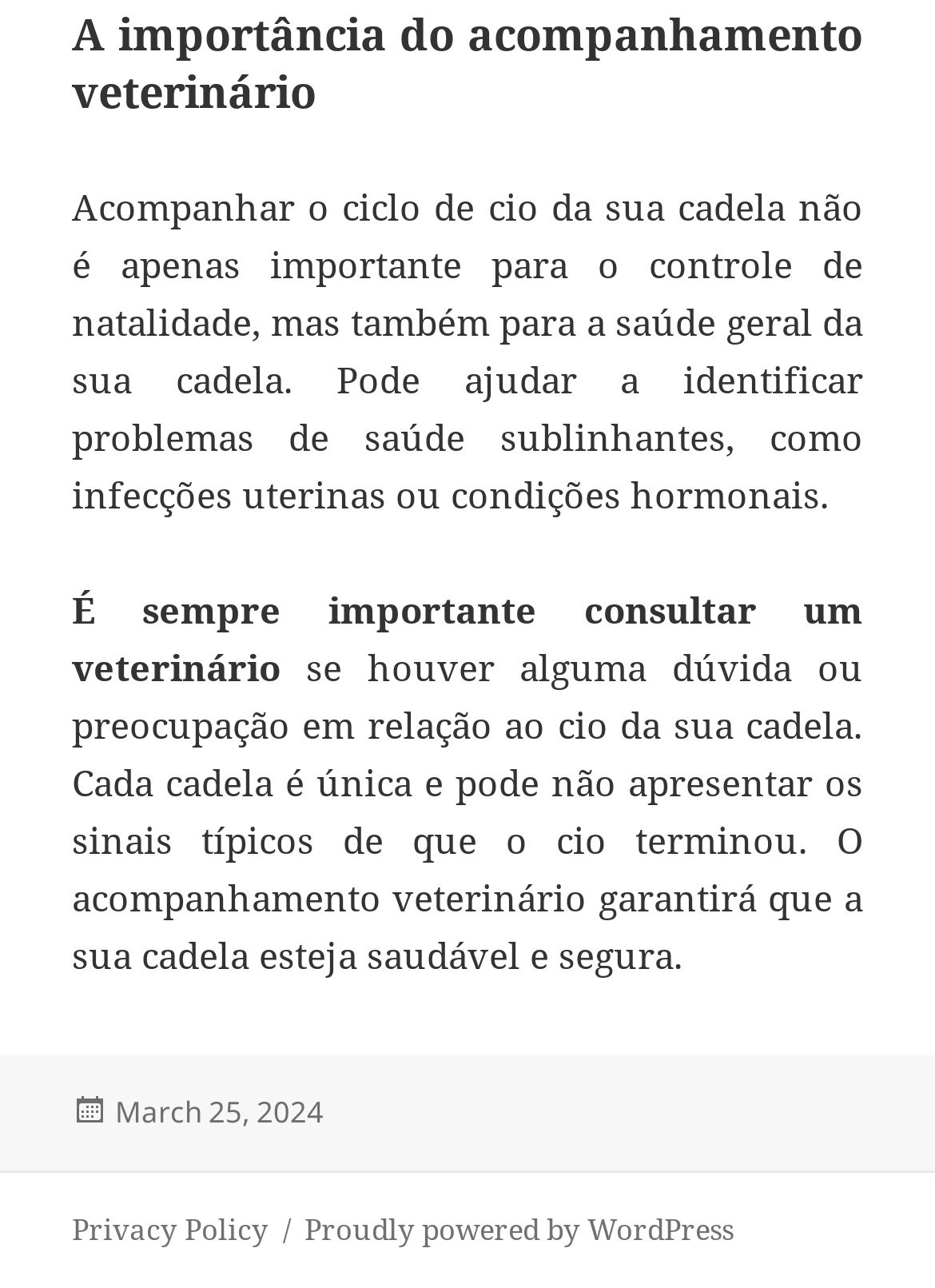Please answer the following question using a single word or phrase: 
What is the purpose of veterinary monitoring for a dog's heat cycle?

Ensure health and safety